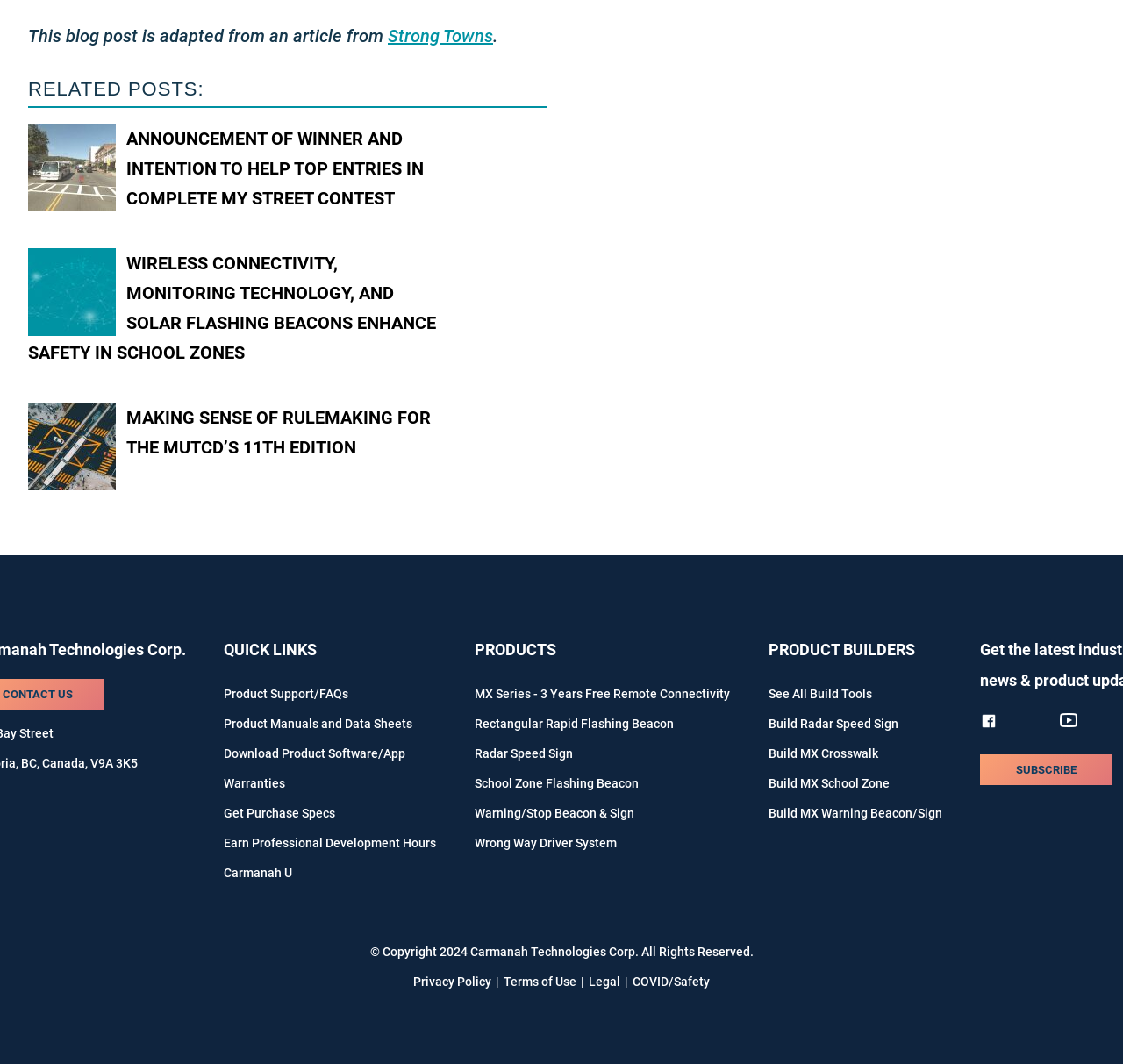Determine the bounding box coordinates for the clickable element required to fulfill the instruction: "Click the 'logged in' link". Provide the coordinates as four float numbers between 0 and 1, i.e., [left, top, right, bottom].

None